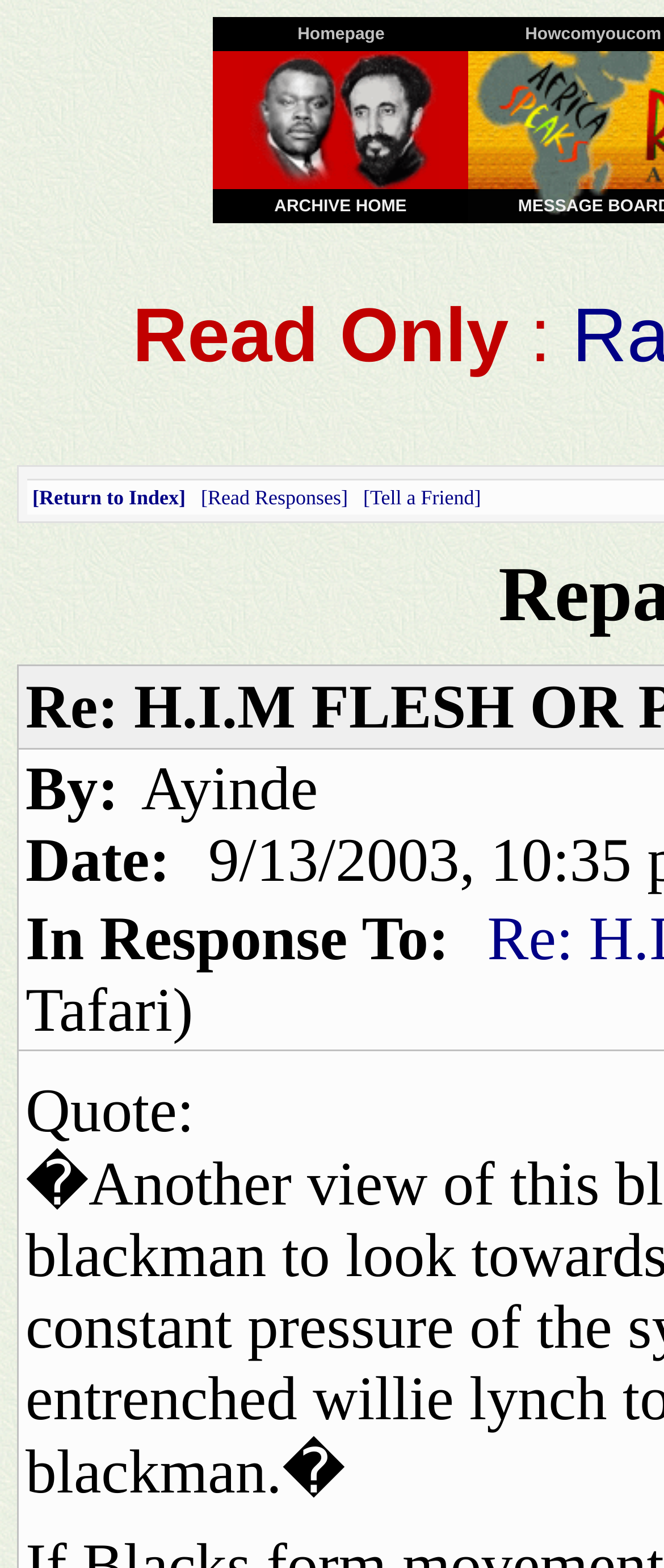How many links are in the top navigation bar?
Based on the image, answer the question with a single word or brief phrase.

3